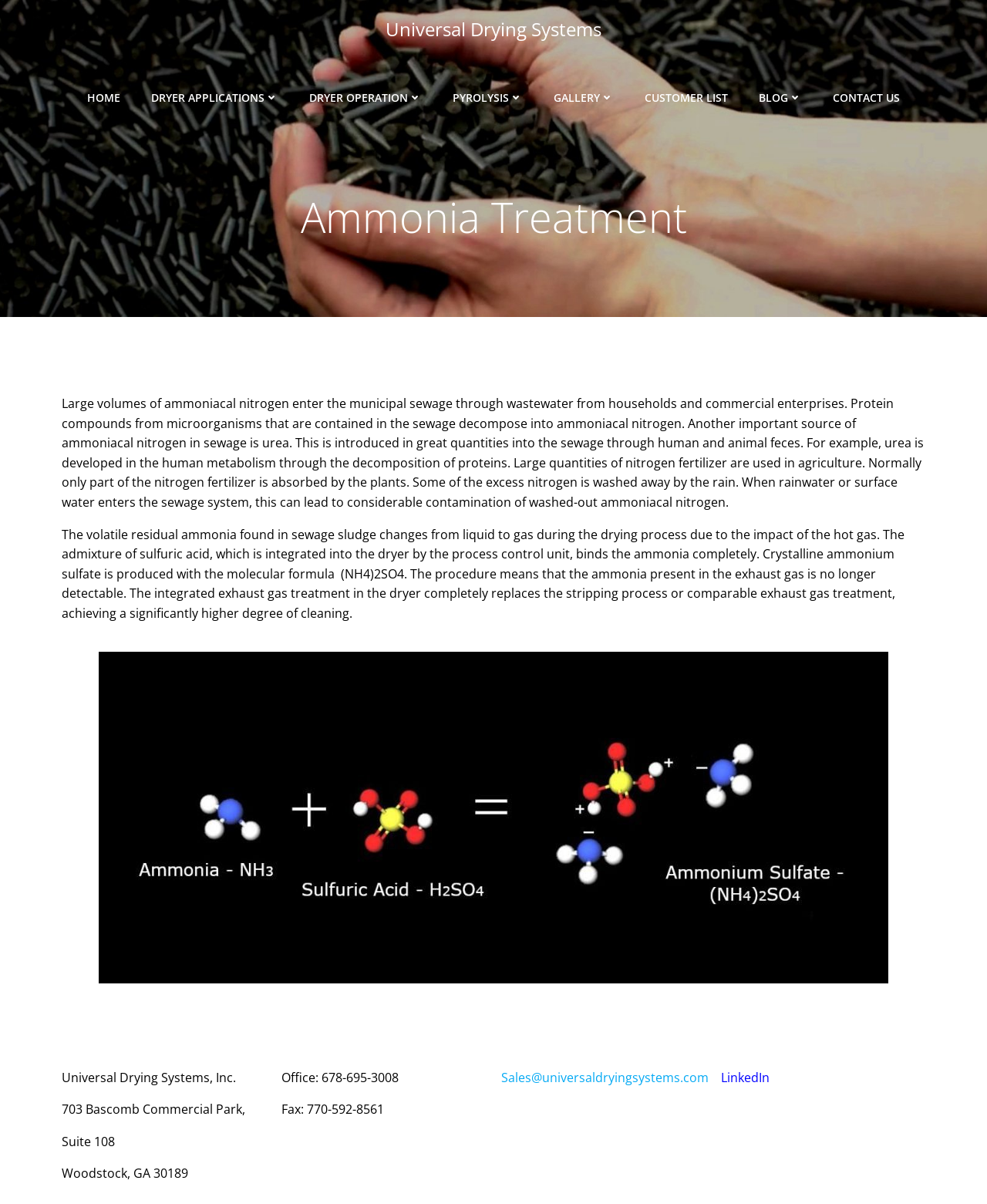Respond with a single word or phrase for the following question: 
What is produced during the drying process?

Crystalline ammonium sulfate